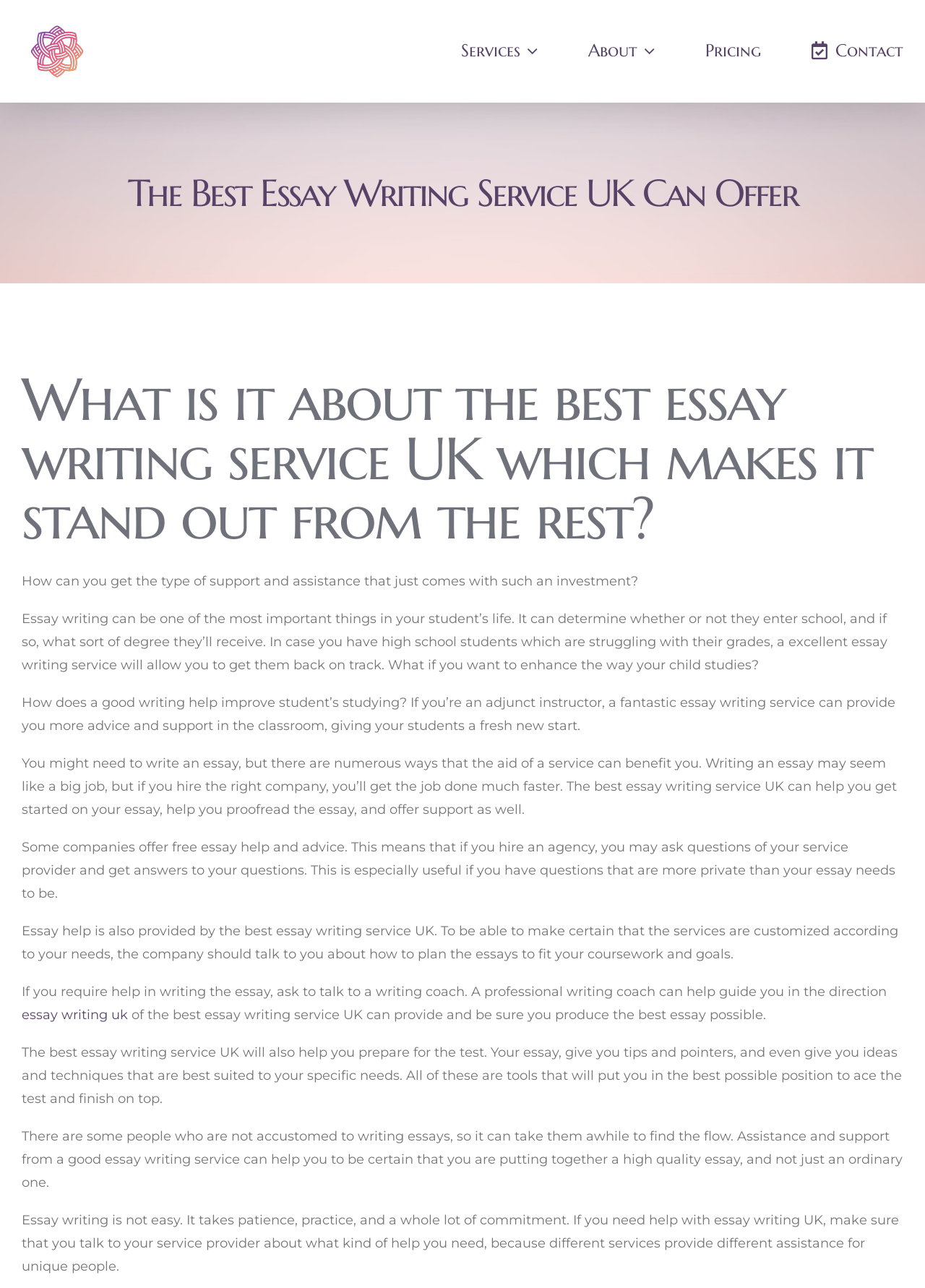Provide a brief response to the question below using a single word or phrase: 
What can a professional writing coach help with?

Guiding in writing the essay